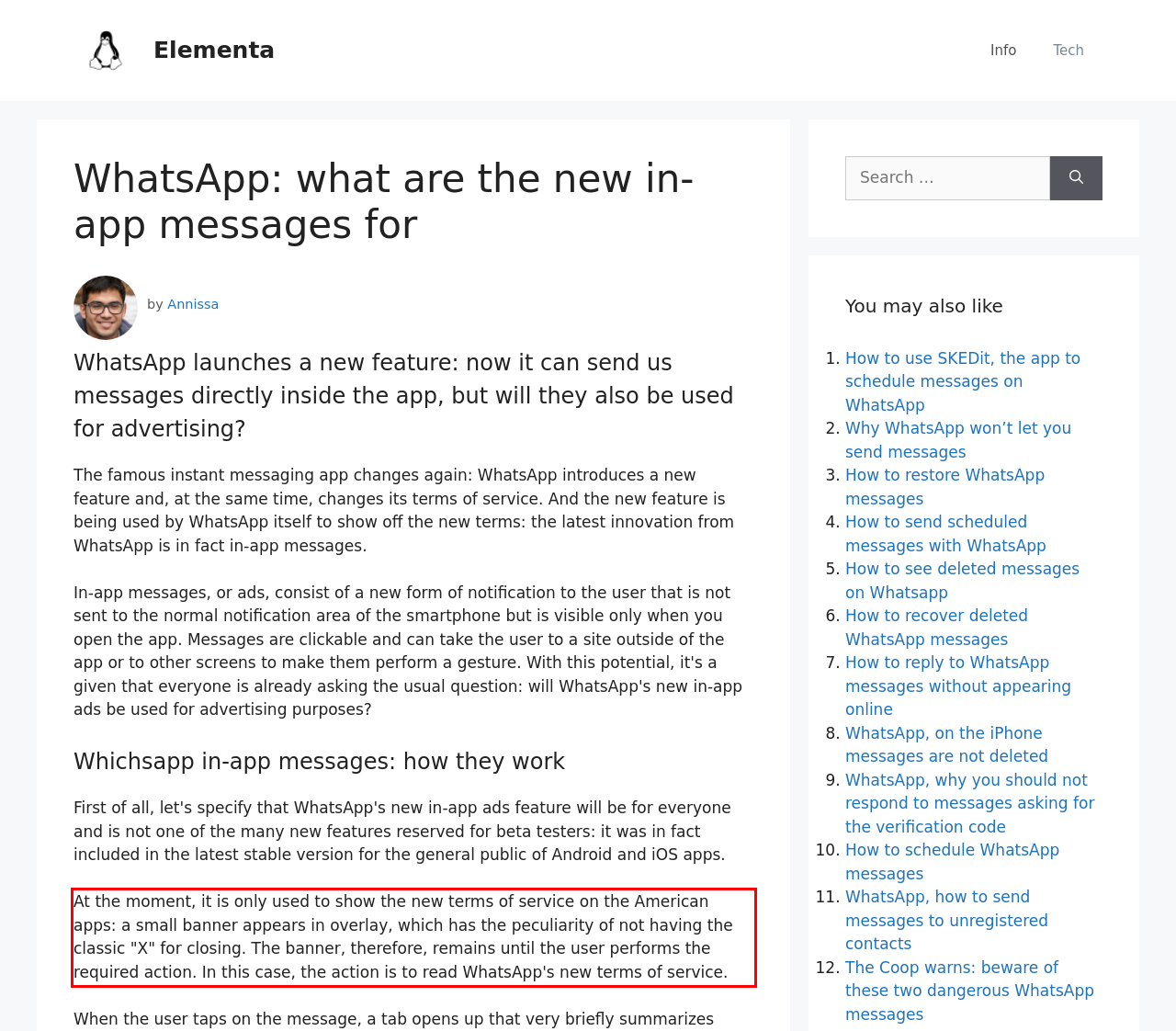Given a screenshot of a webpage with a red bounding box, extract the text content from the UI element inside the red bounding box.

At the moment, it is only used to show the new terms of service on the American apps: a small banner appears in overlay, which has the peculiarity of not having the classic "X" for closing. The banner, therefore, remains until the user performs the required action. In this case, the action is to read WhatsApp's new terms of service.